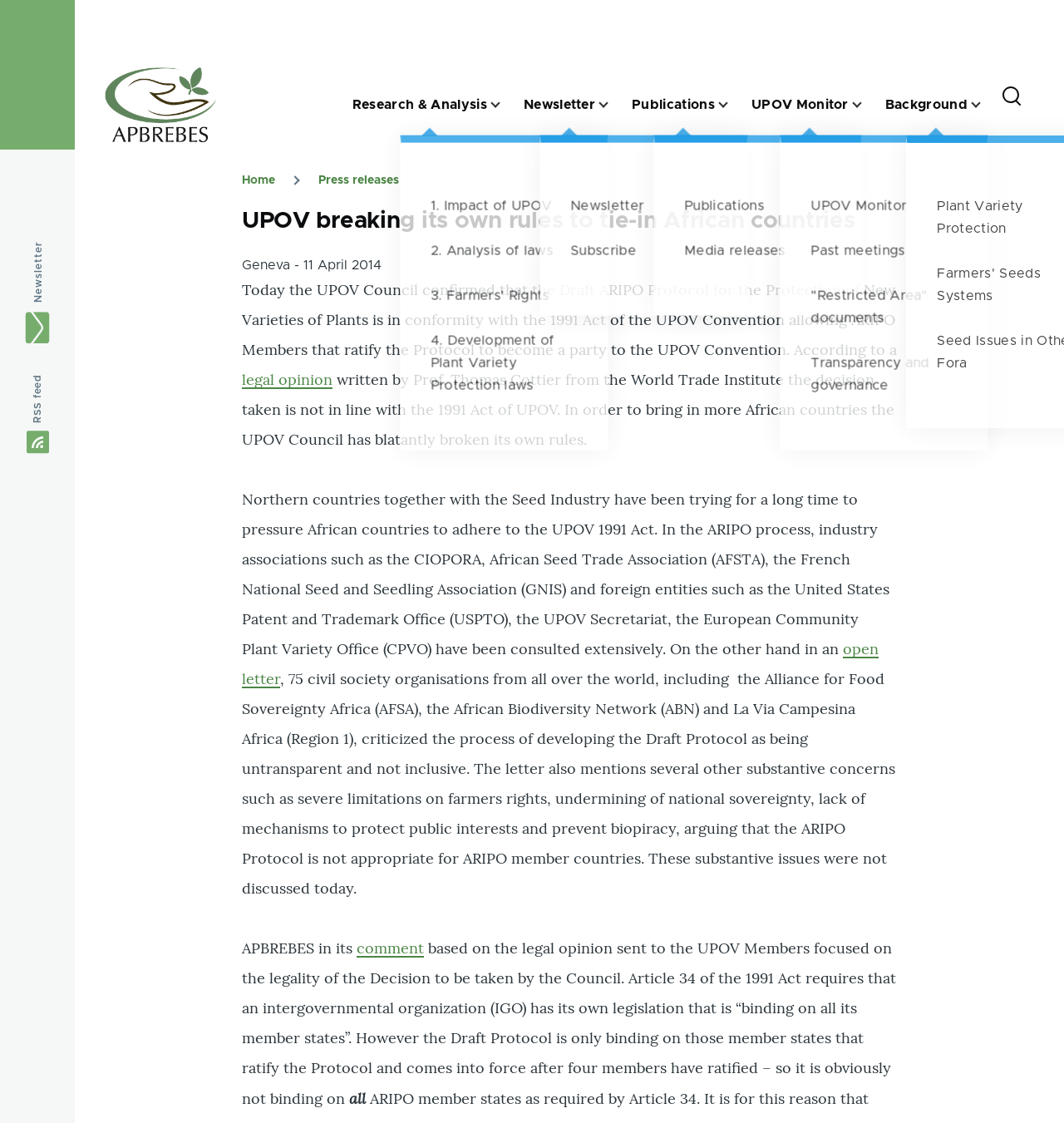Using the information in the image, give a detailed answer to the following question: How many main navigation items are there?

I counted the number of main navigation items by looking at the navigation section with the heading 'Main navigation'. There are 7 items: 'Research & Analysis', 'Newsletter', 'Publications', 'UPOV Monitor', 'Background', 'Home', and the search box.